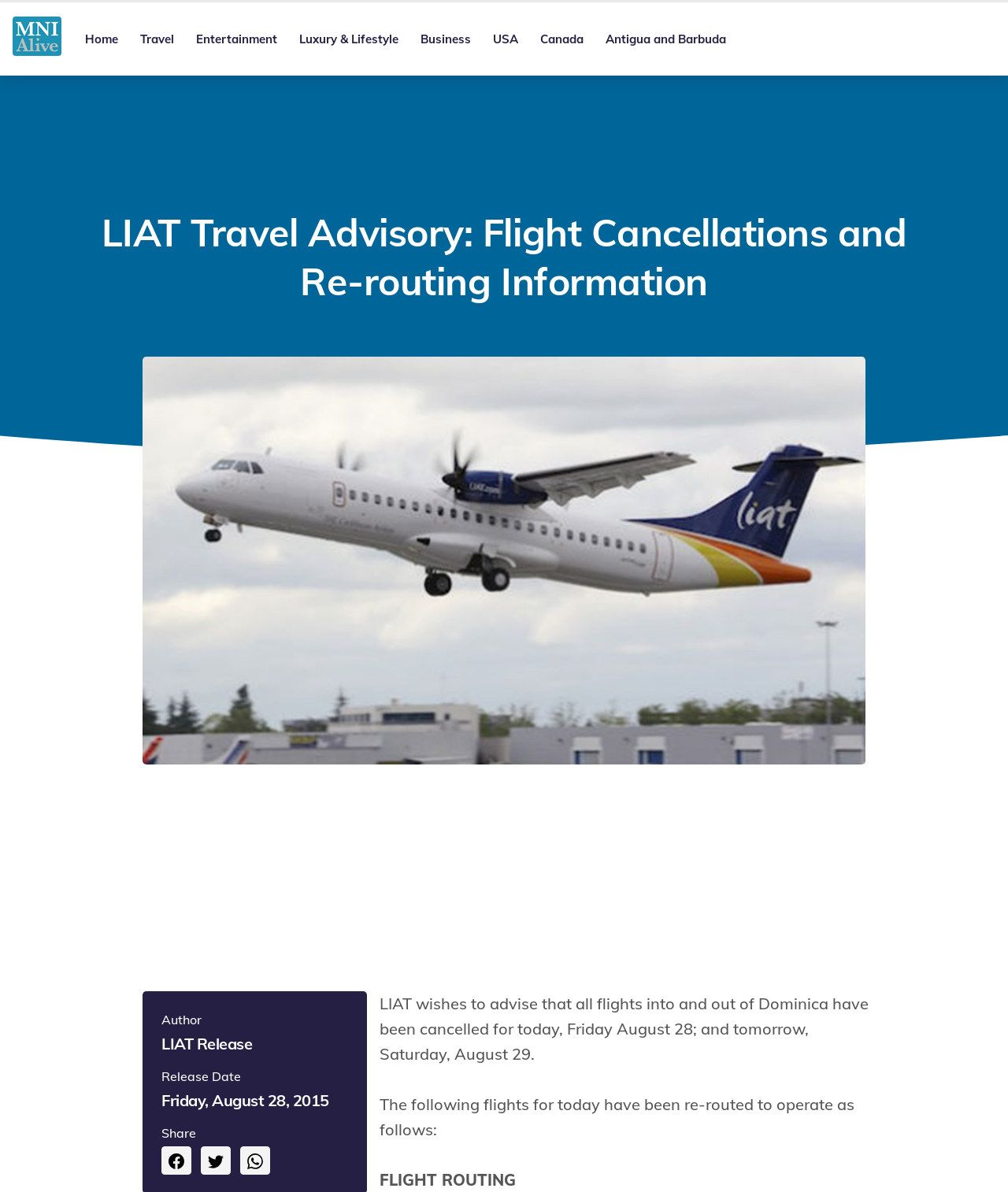Given the element description, predict the bounding box coordinates in the format (top-left x, top-left y, bottom-right x, bottom-right y), using floating point numbers between 0 and 1: Original link

None